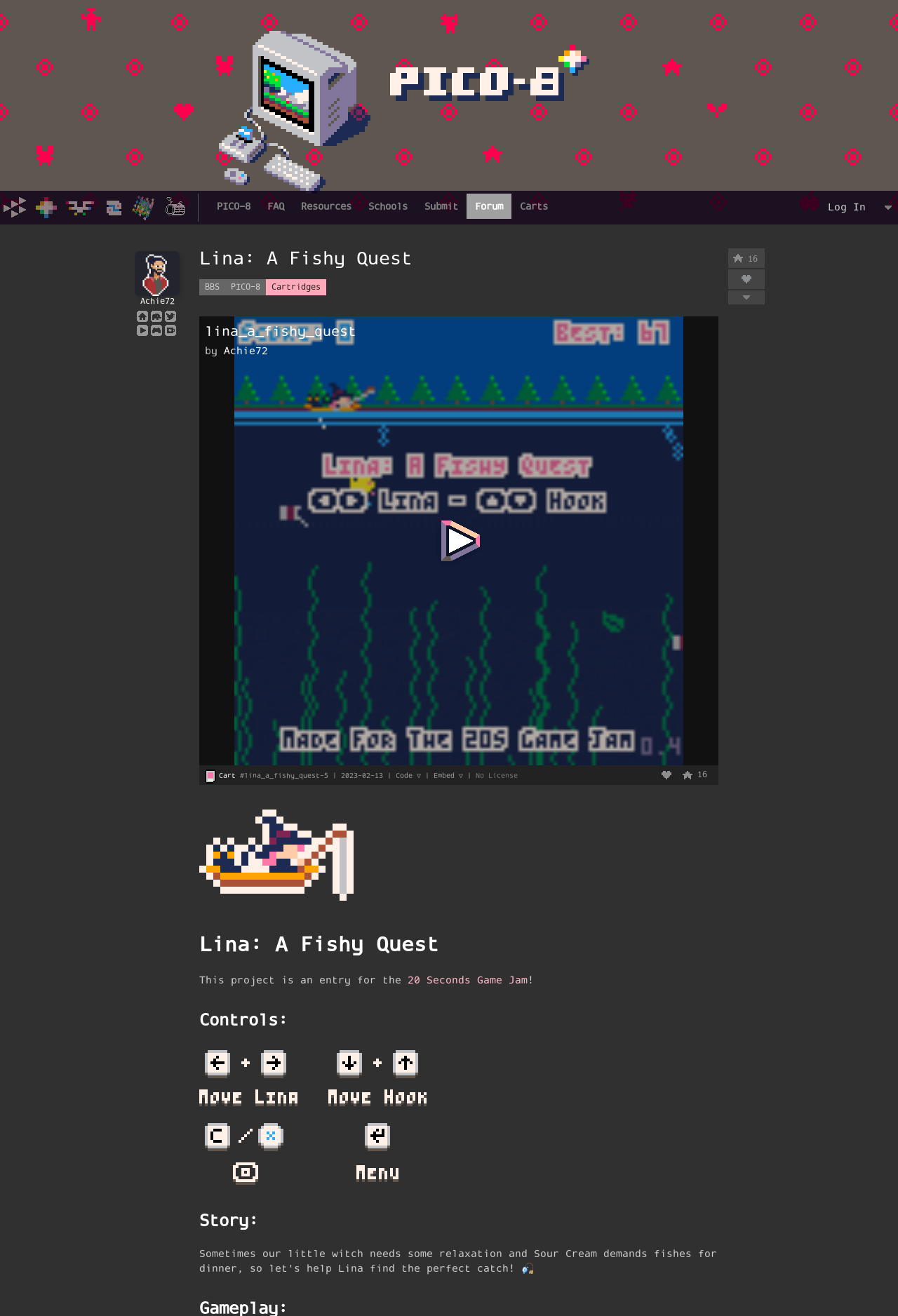What is the author of the game?
Please analyze the image and answer the question with as much detail as possible.

The author of the game can be found in the link element with the text 'Achie72', which is located below the game title and above the game description.